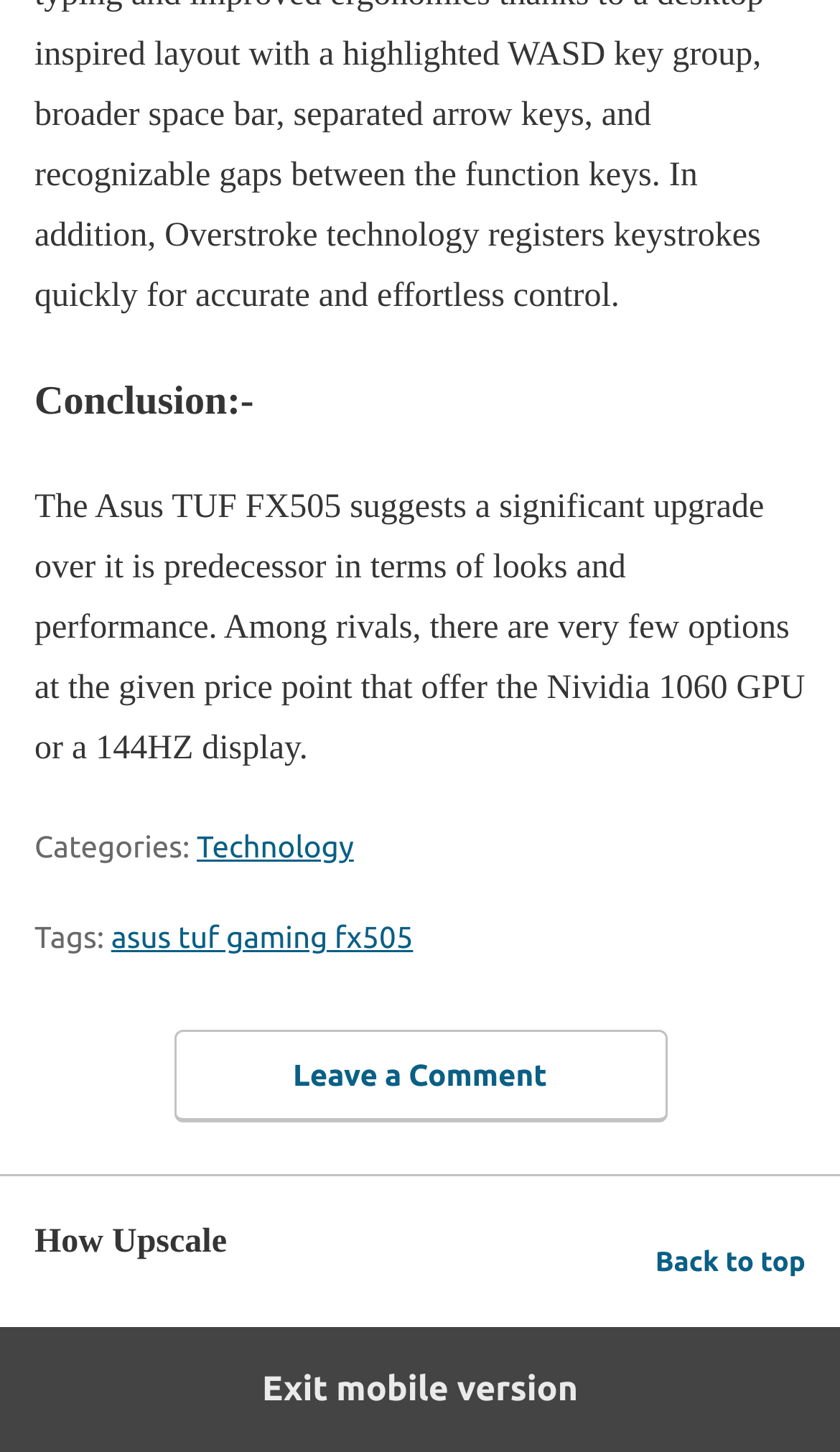What category does the article belong to?
Please give a detailed and elaborate explanation in response to the question.

The category of the article can be found in the Footer section, where the link 'Technology' is located, indicating that the article belongs to the Technology category.